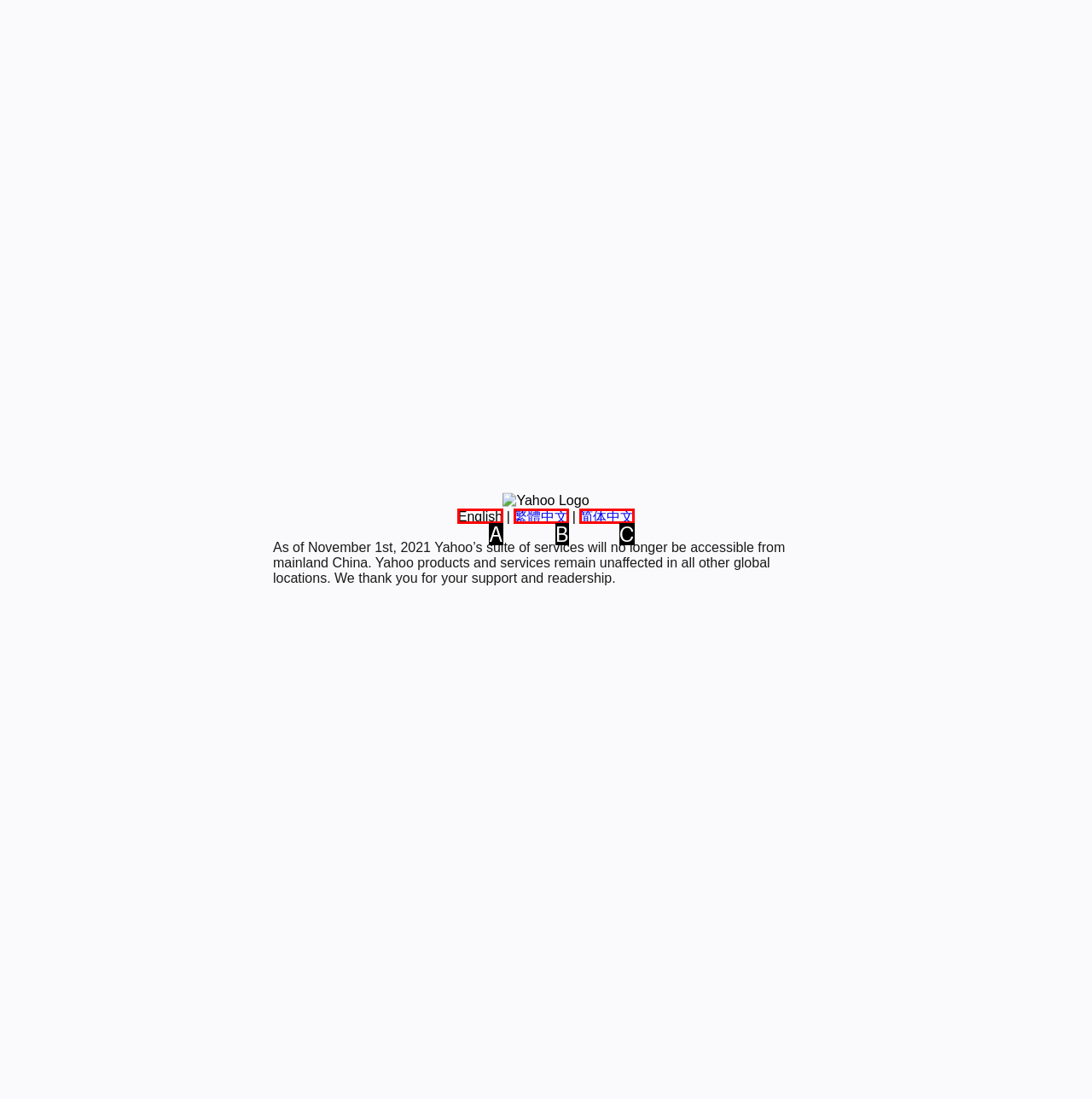Given the description: English, determine the corresponding lettered UI element.
Answer with the letter of the selected option.

A